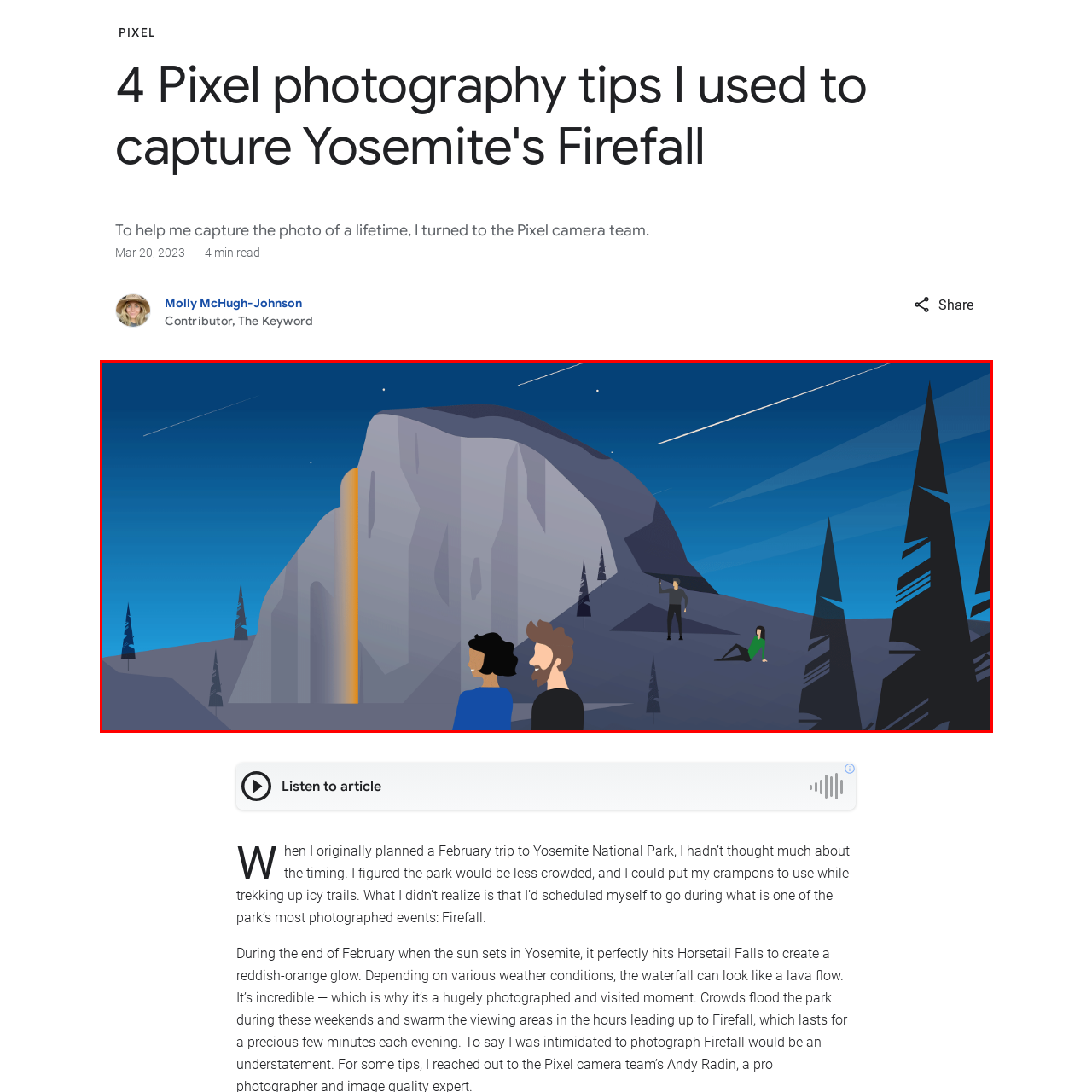Examine the contents within the red bounding box and respond with a single word or phrase: What is the purpose of Magic Eraser in the context of the image?

Enhance scenes